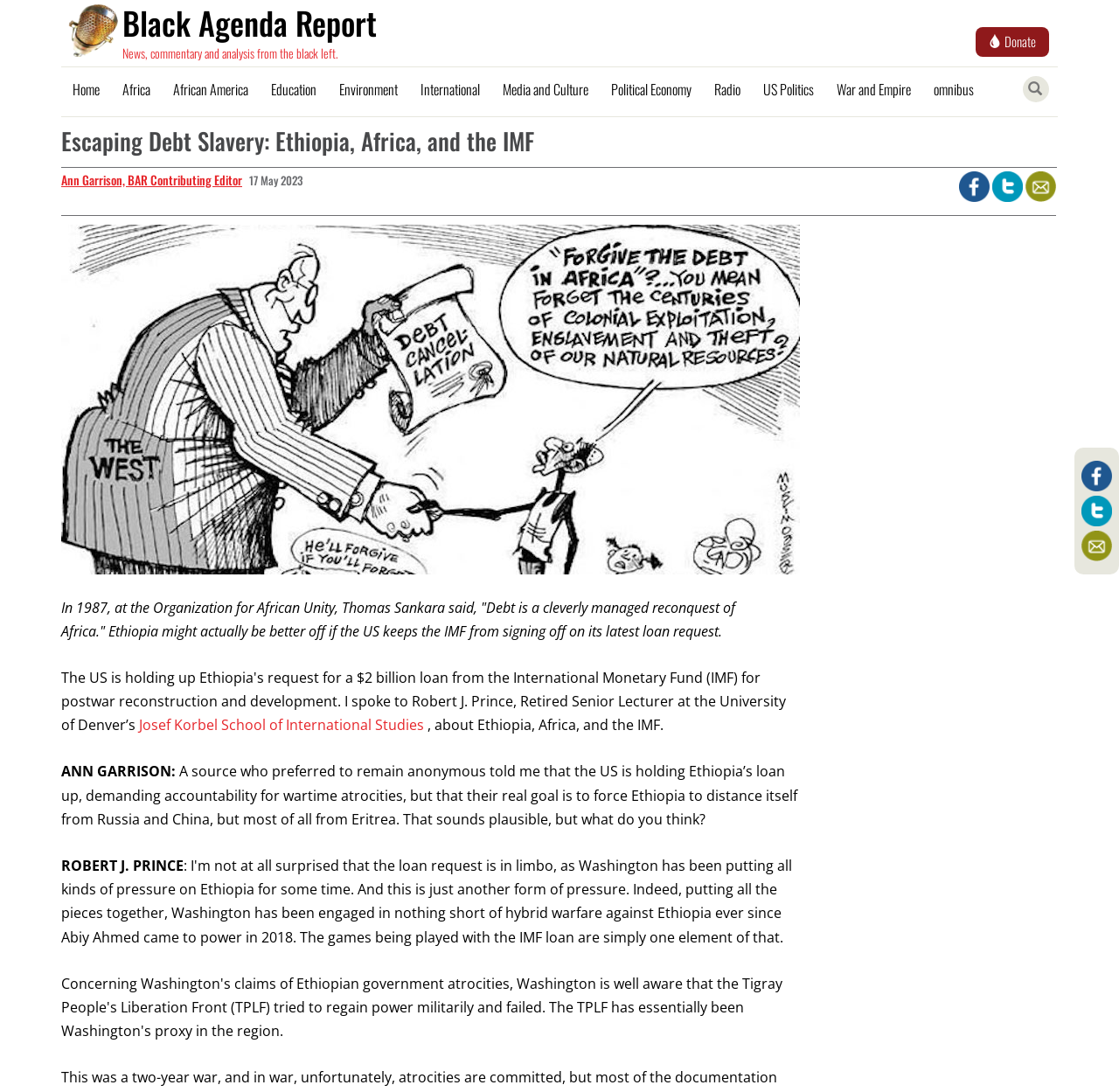What is the institution mentioned in the article?
Using the image as a reference, give a one-word or short phrase answer.

Josef Korbel School of International Studies